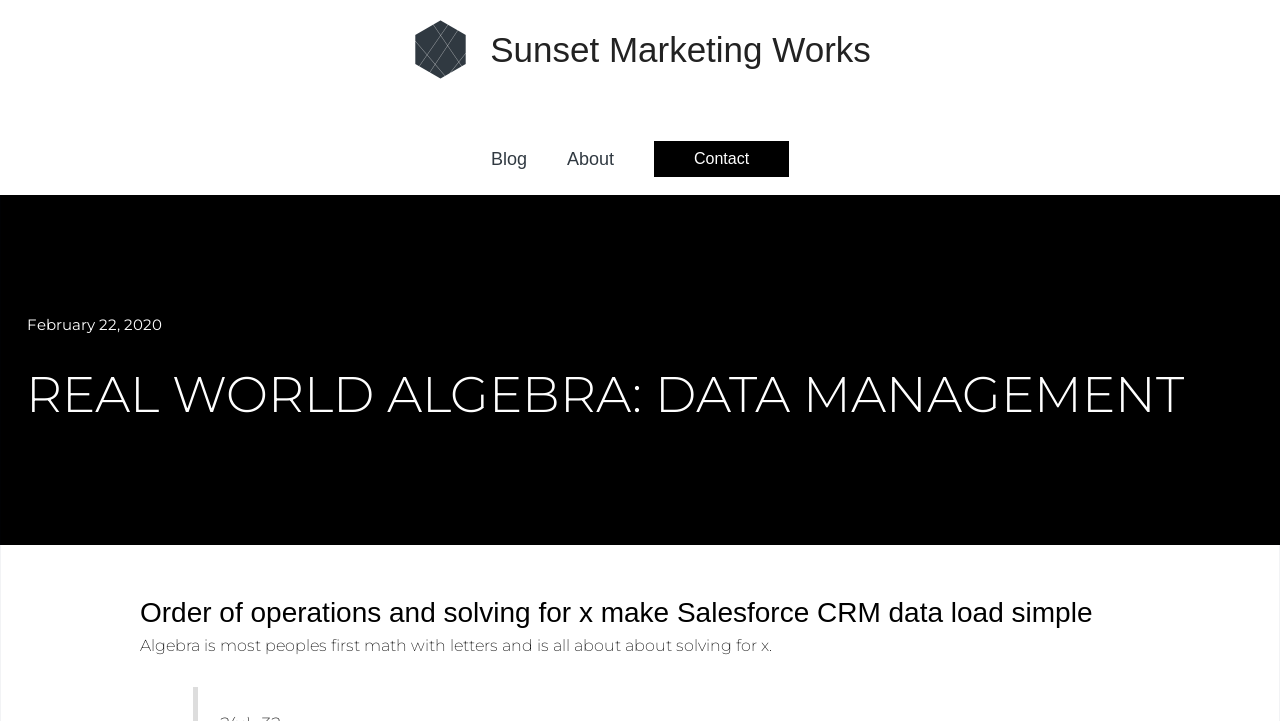Extract the main title from the webpage.

REAL WORLD ALGEBRA: DATA MANAGEMENT